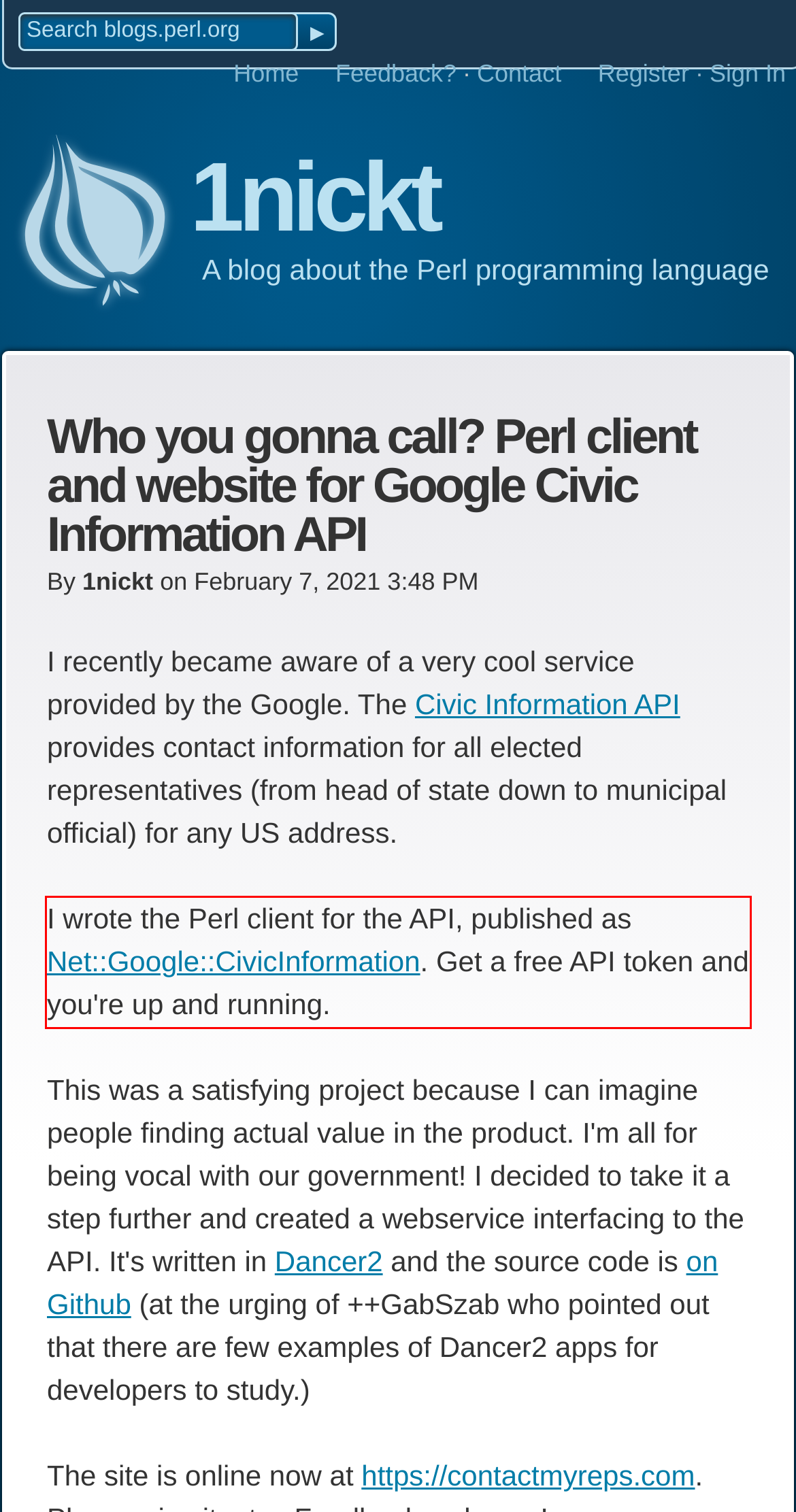You are provided with a screenshot of a webpage featuring a red rectangle bounding box. Extract the text content within this red bounding box using OCR.

I wrote the Perl client for the API, published as Net::Google::CivicInformation. Get a free API token and you're up and running.